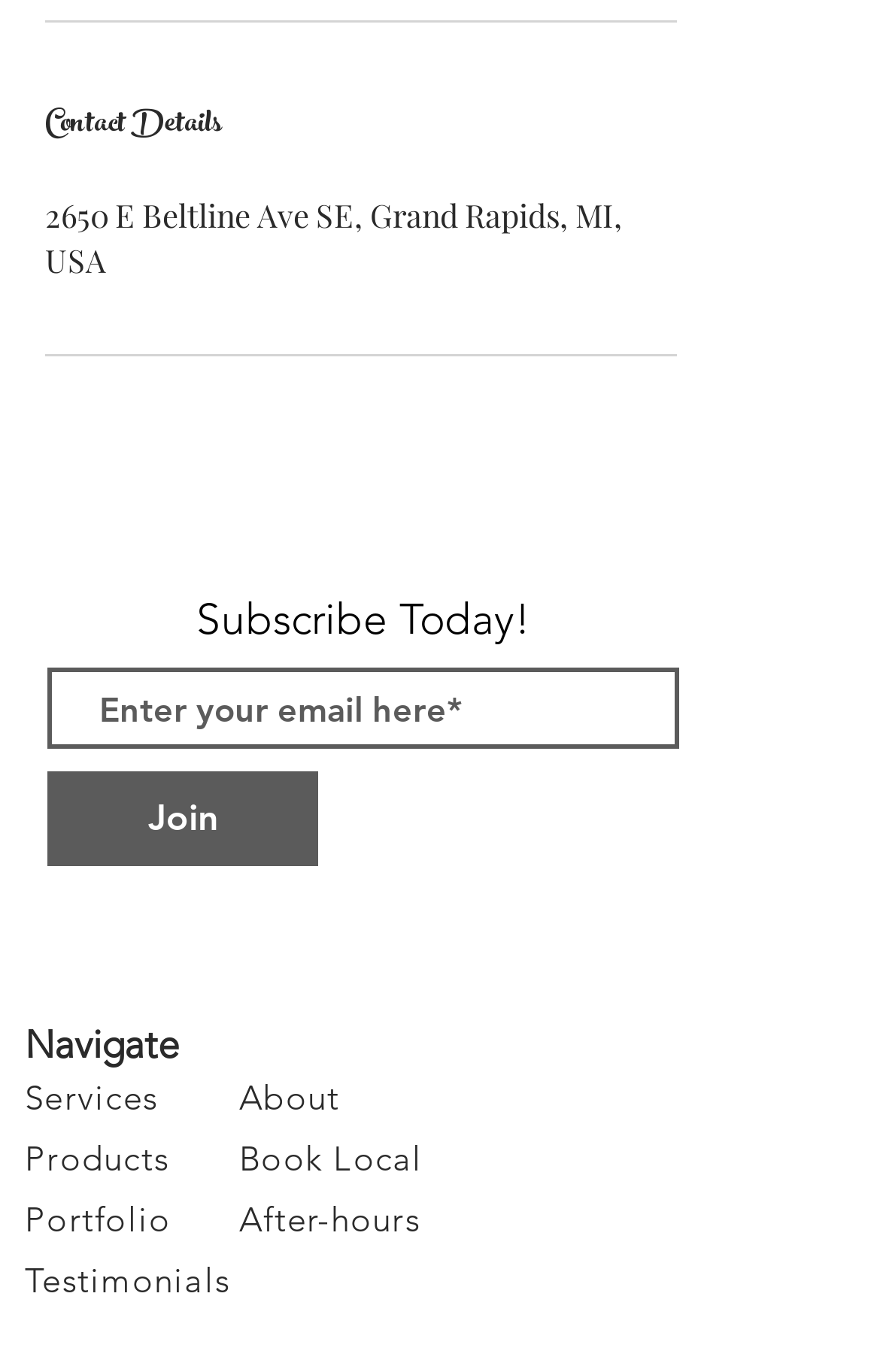Determine the bounding box coordinates of the clickable element to achieve the following action: 'Click After-hours'. Provide the coordinates as four float values between 0 and 1, formatted as [left, top, right, bottom].

[0.272, 0.872, 0.478, 0.905]